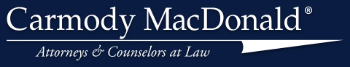What is the purpose of the graphic element? Refer to the image and provide a one-word or short phrase answer.

Adds a modern touch